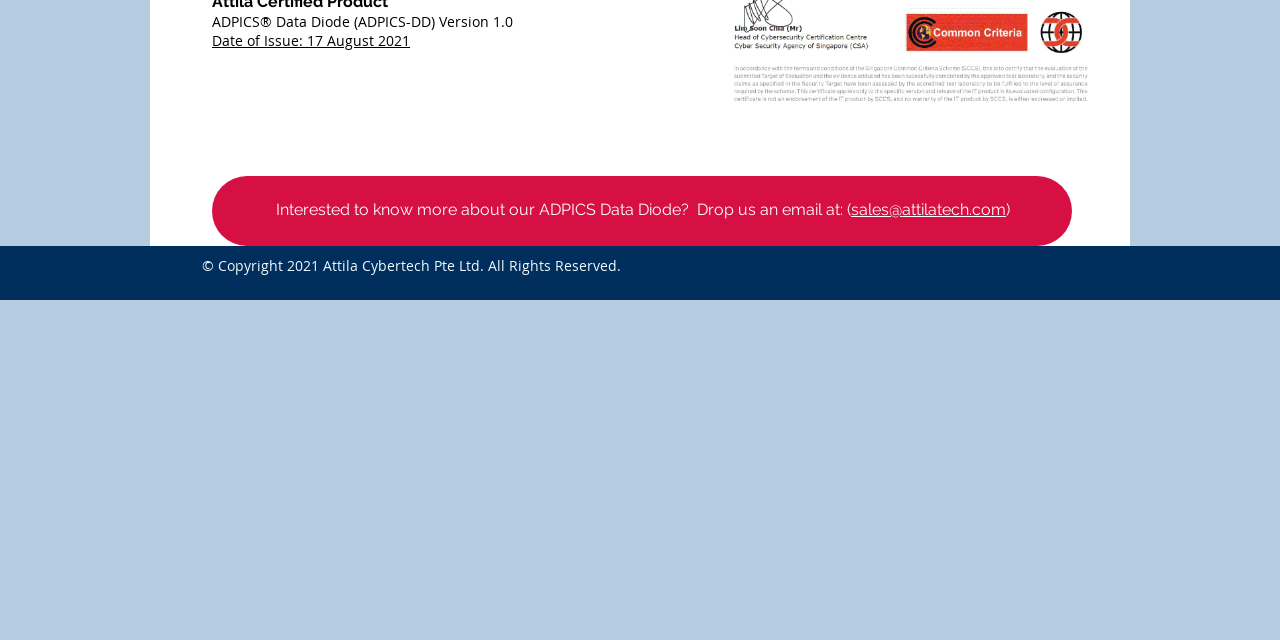Given the webpage screenshot, identify the bounding box of the UI element that matches this description: "sales@attilatech.com".

[0.665, 0.312, 0.786, 0.342]